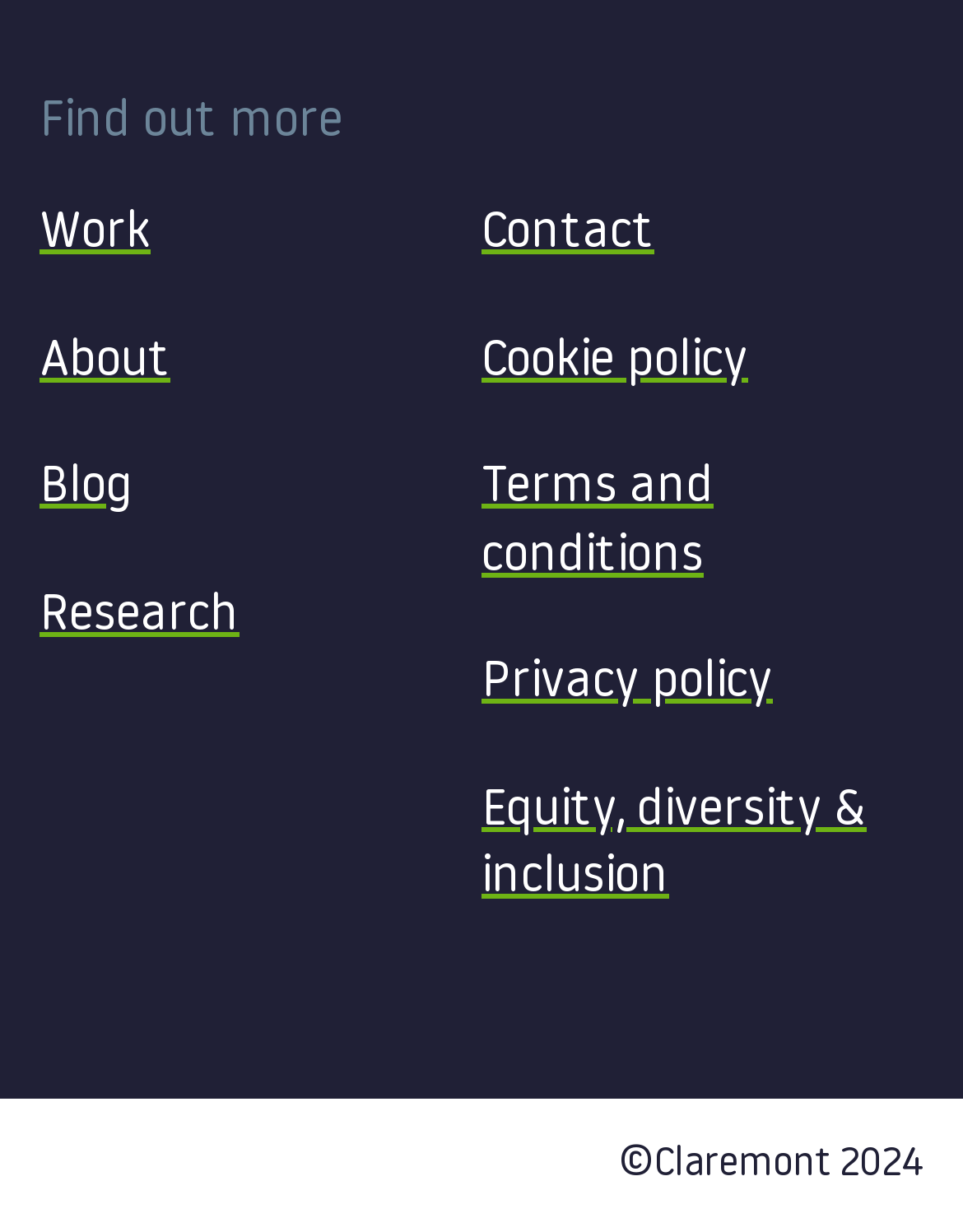Please identify the coordinates of the bounding box that should be clicked to fulfill this instruction: "Explore Research".

[0.041, 0.48, 0.249, 0.521]